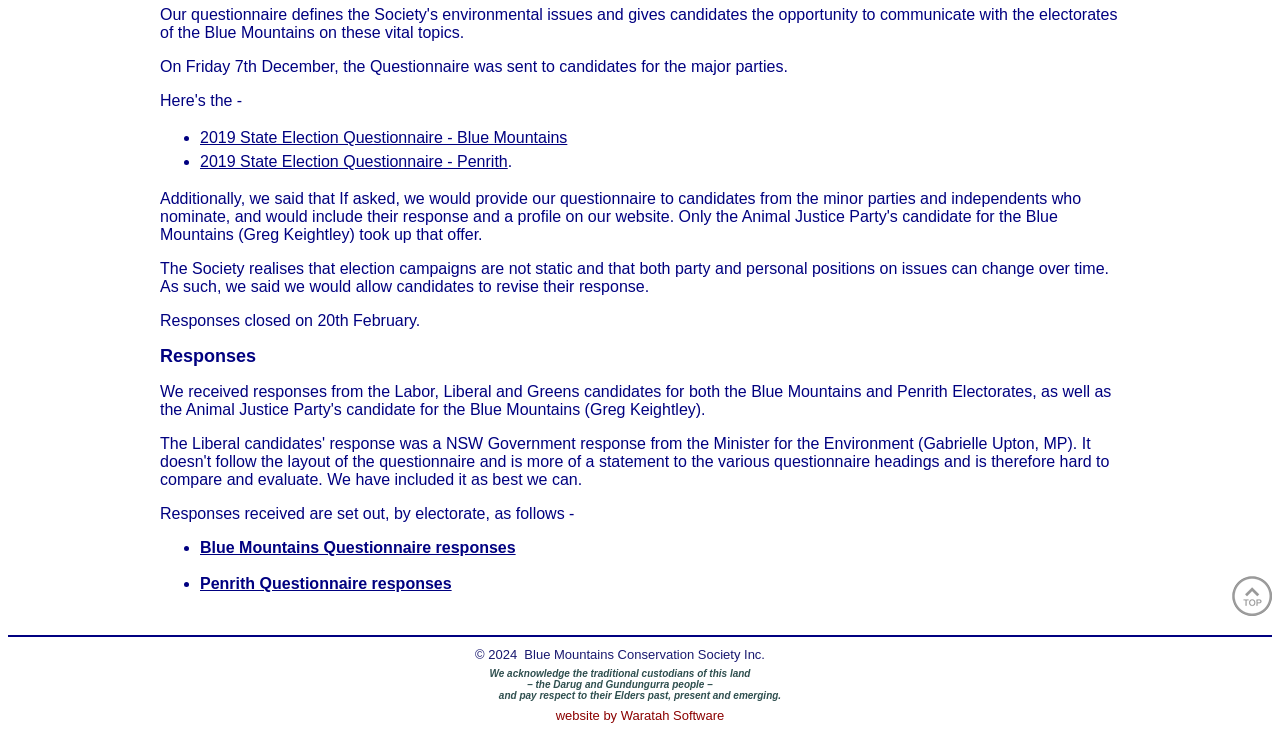Identify the bounding box coordinates for the UI element described by the following text: "Penrith Questionnaire responses". Provide the coordinates as four float numbers between 0 and 1, in the format [left, top, right, bottom].

[0.156, 0.767, 0.353, 0.789]